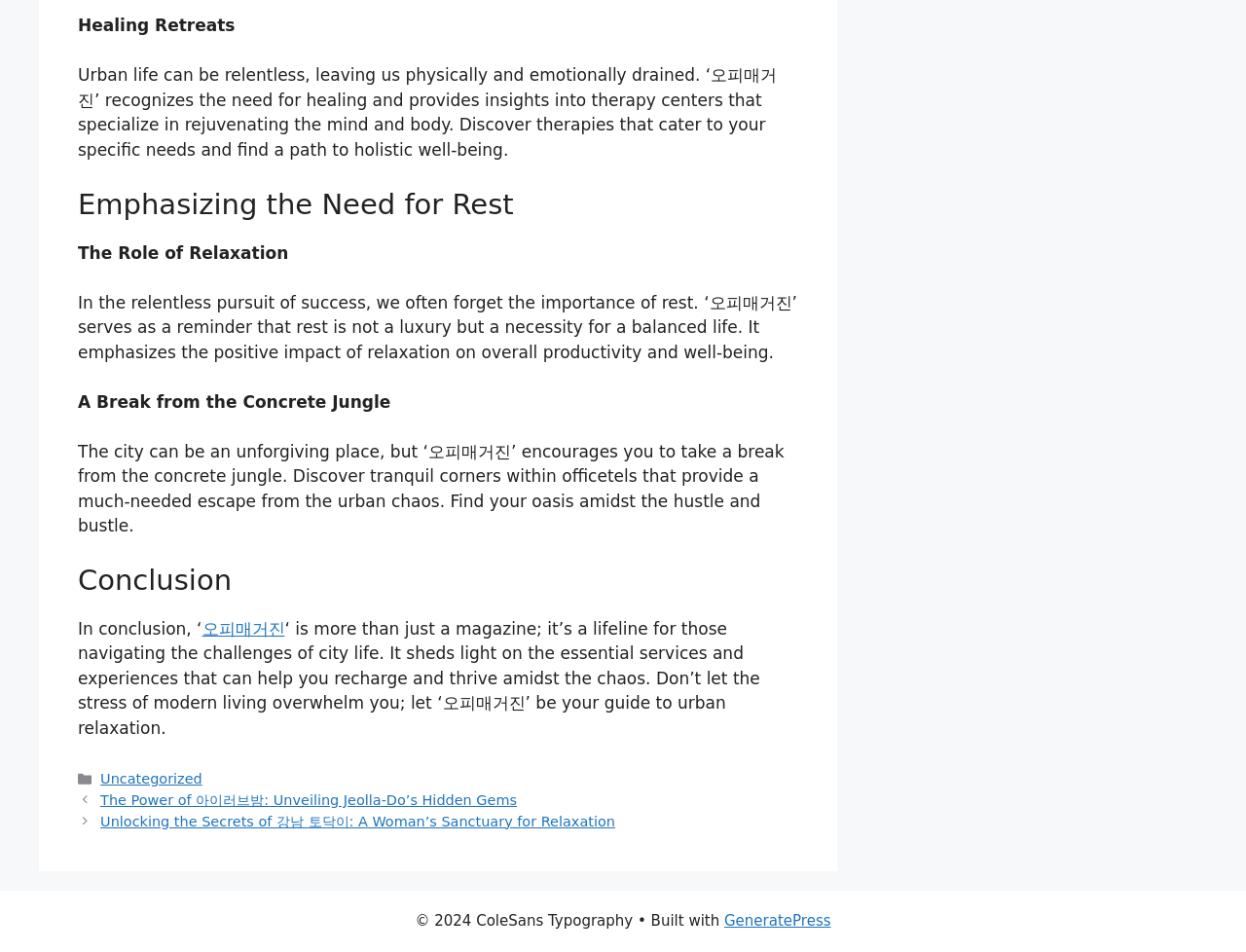What is the name of the typography used in the webpage?
Using the image provided, answer with just one word or phrase.

ColeSans